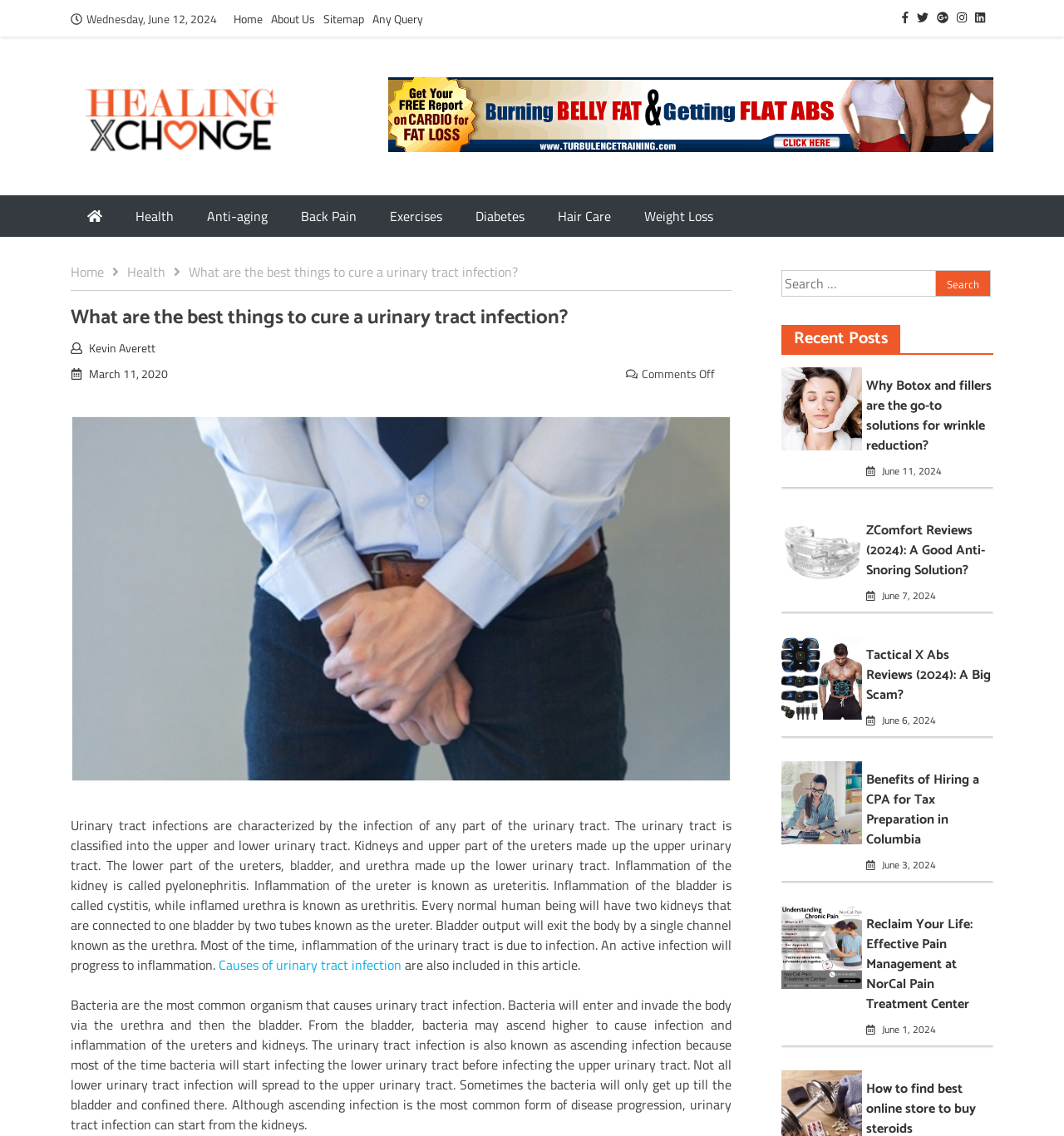Summarize the contents and layout of the webpage in detail.

This webpage is about a health-related topic, specifically urinary tract infections. At the top, there is a navigation bar with links to "Home", "About Us", "Sitemap", and "Any Query". Below this, there is a section with a logo and a set of links to various health-related categories, such as "Health", "Anti-aging", "Back Pain", and more.

The main content of the page is an article about urinary tract infections, which is divided into sections with headings. The article starts with a brief introduction to urinary tract infections, explaining that they are characterized by the infection of any part of the urinary tract. It then goes on to describe the different parts of the urinary tract, including the kidneys, ureters, bladder, and urethra.

The article also discusses the causes of urinary tract infections, stating that bacteria are the most common organism that causes them. It explains how bacteria can enter the body through the urethra and then infect the bladder, and how they can sometimes ascend to infect the ureters and kidneys.

In addition to the main article, there is a section on the right-hand side of the page with a search bar and a list of recent posts, each with a heading and a link to the full article. The recent posts are about various health-related topics, including wrinkle reduction, anti-snoring solutions, and tax preparation.

At the bottom of the page, there are more links to recent posts, each with a heading and a link to the full article. These posts are also about health-related topics, including pain management and effective pain treatment.